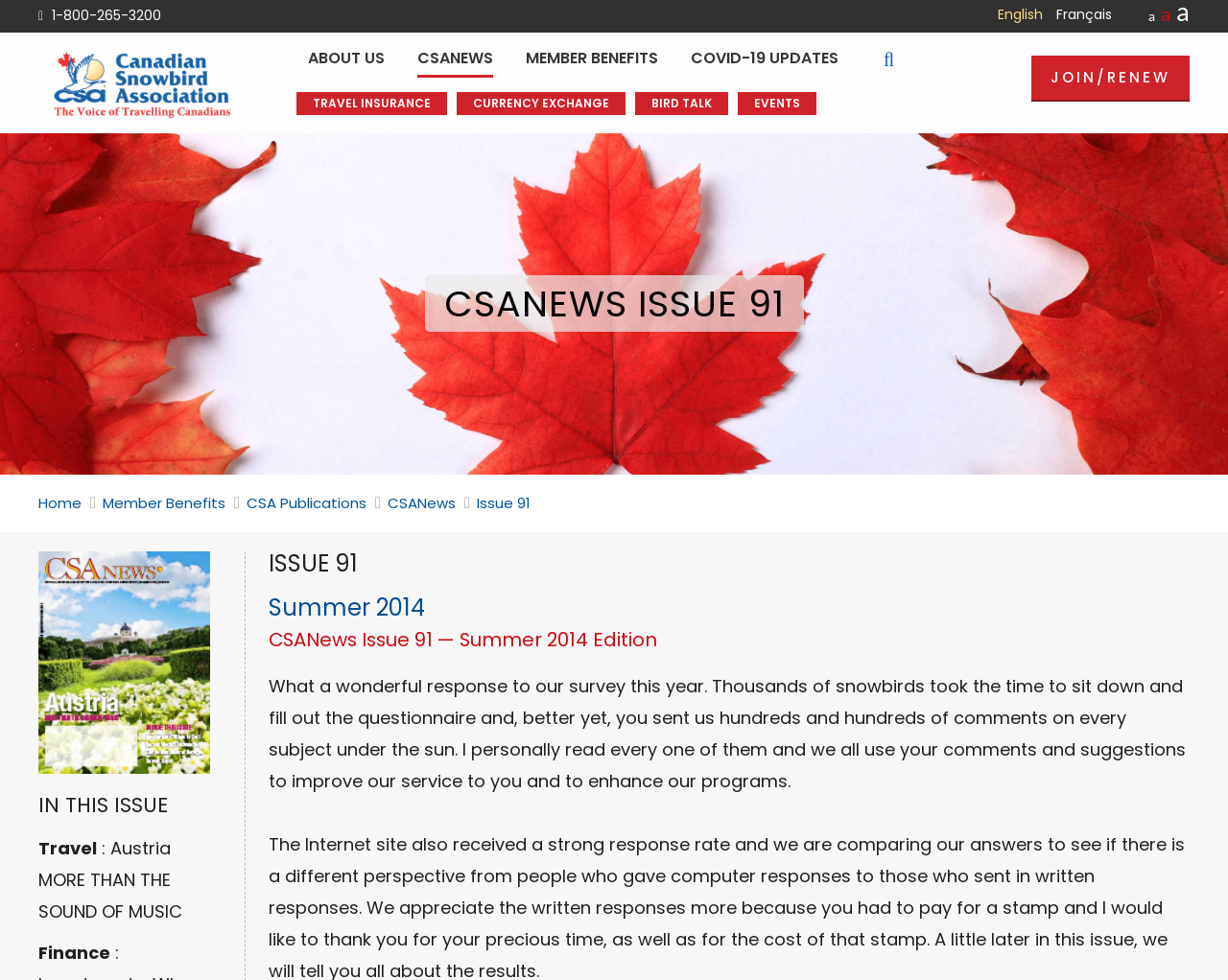Summarize the webpage with a detailed and informative caption.

The webpage is about the Canadian Snowbird Association's (CSA) newsletter, CSANews Issue 91, Summer 2014 Edition. At the top left, there is a phone number, 1-800-265-3200, and a language selection option with links to English and Français. Below this, there is a prominent link to the Canadian Snowbird Association's homepage.

The main navigation menu is located at the top center, with links to ABOUT US, CSANEWS, MEMBER BENEFITS, COVID-19 UPDATES, and more. On the right side, there are additional links to TRAVEL INSURANCE, CURRENCY EXCHANGE, BIRD TALK, EVENTS, and JOIN/RENEW.

The main content area is divided into sections. The first section has a heading "CSANEWS ISSUE 91" and features an image of the newsletter's cover. Below this, there is a heading "IN THIS ISSUE" and a list of article summaries, including "Travel: Austria MORE THAN THE SOUND OF MUSIC" and "Finance".

The next section has a heading "ISSUE 91" and a subheading "Summer 2014" with a brief description of the newsletter's content. Below this, there is a paragraph of text discussing the response to a survey and how the comments and suggestions will be used to improve the service.

Overall, the webpage provides an overview of the CSANews Issue 91 and its contents, with links to related resources and services.